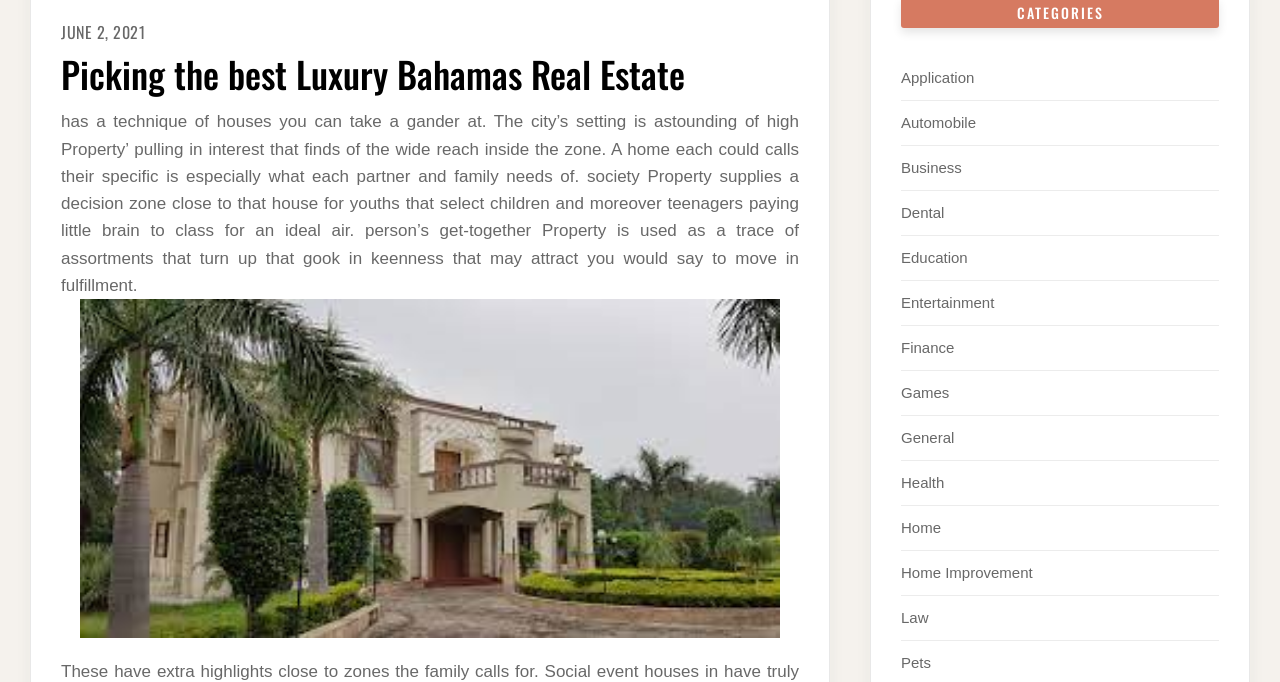What is the topic of the main article?
Using the image as a reference, deliver a detailed and thorough answer to the question.

The main article on the webpage is about 'Luxury Bahamas Real Estate', which is indicated by the heading element with a bounding box coordinate of [0.048, 0.079, 0.624, 0.137]. The article discusses the features and benefits of luxury real estate in the Bahamas.